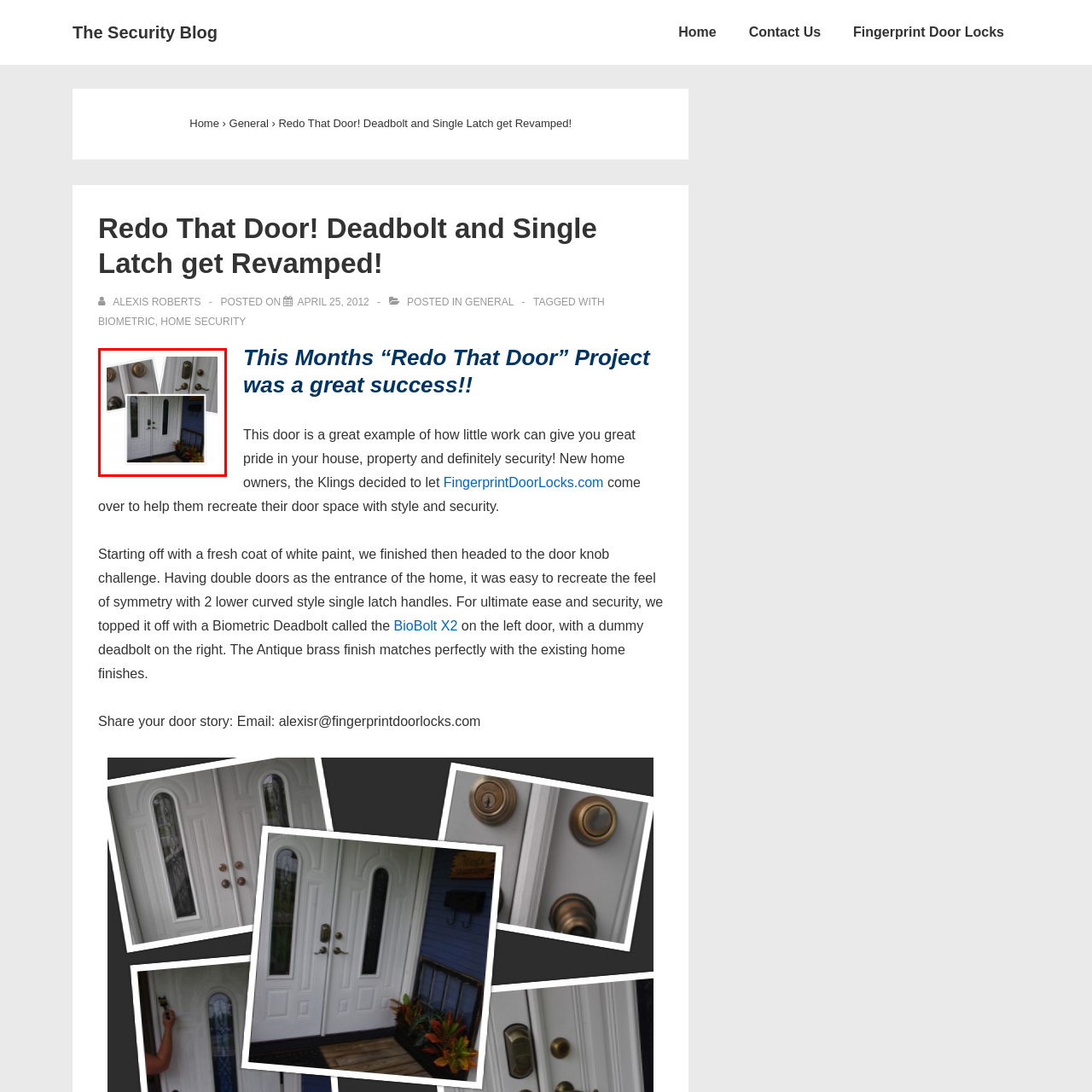Please provide a comprehensive description of the image highlighted by the red bounding box.

The image showcases a beautifully revamped entrance door featuring a combination of single latch handles and a biometric deadbolt. The door is painted a fresh white, providing a clean and classic look. In the upper corners, close-up views of the new hardware and door knobs highlight the elegant antique brass finish, which complements the overall aesthetic of the home. The main central view captures the double doors with glass panes, creating an inviting appeal. This transformation reflects the effort put into enhancing both style and security, making the entryway both functional and attractive, as part of a "Redo That Door" project.